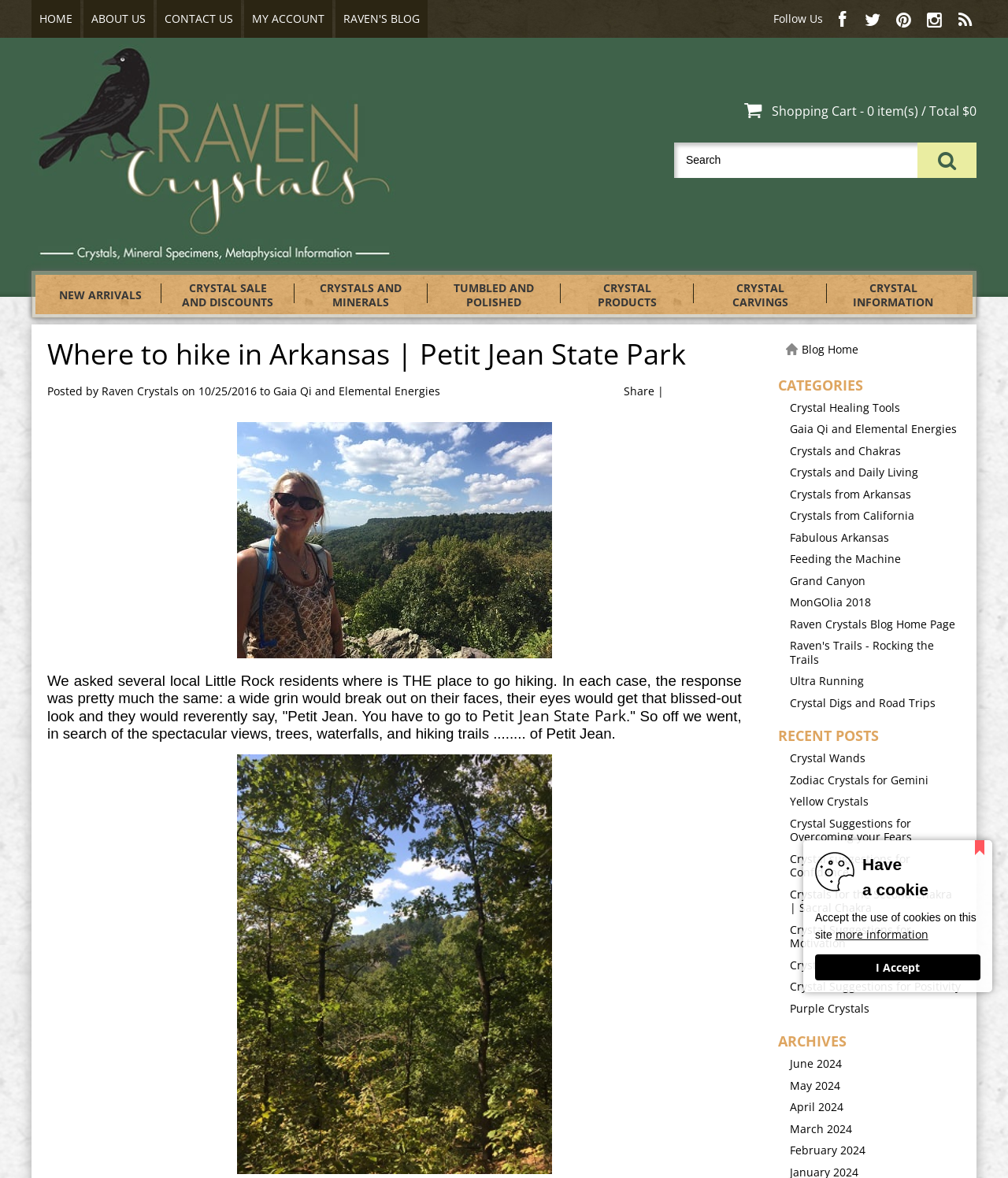Provide the bounding box coordinates of the HTML element described as: "Insurance & Admissions". The bounding box coordinates should be four float numbers between 0 and 1, i.e., [left, top, right, bottom].

None